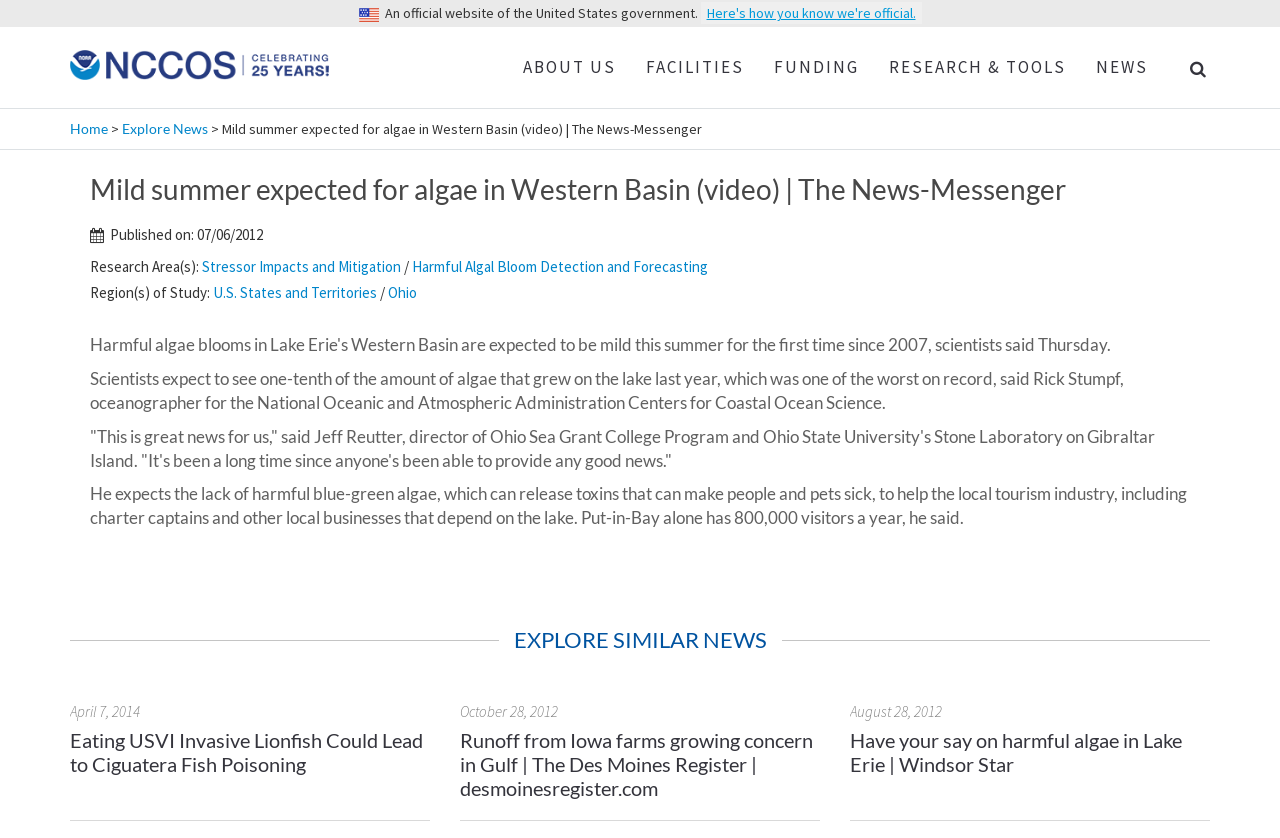Locate the bounding box of the user interface element based on this description: "Ohio".

[0.303, 0.338, 0.326, 0.36]